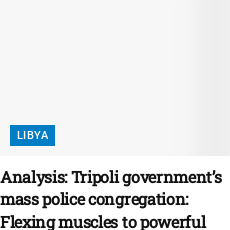Paint a vivid picture with your description of the image.

The image features a heading titled "Analysis: Tripoli government’s mass police congregation: Flexing muscles to powerful militias," indicating a focus on recent events involving the police force in Tripoli, Libya. The article likely explores the strategic display of authority by the Tripoli government in response to influential militias. The background highlights the context of ongoing tensions in the region, emphasizing the significance of such actions within Libyan politics. At the top left, a blue label marks "LIBYA," identifying the geographical and thematic focus of the piece, which is integral to understanding the nuances of the local governance and security dynamics.